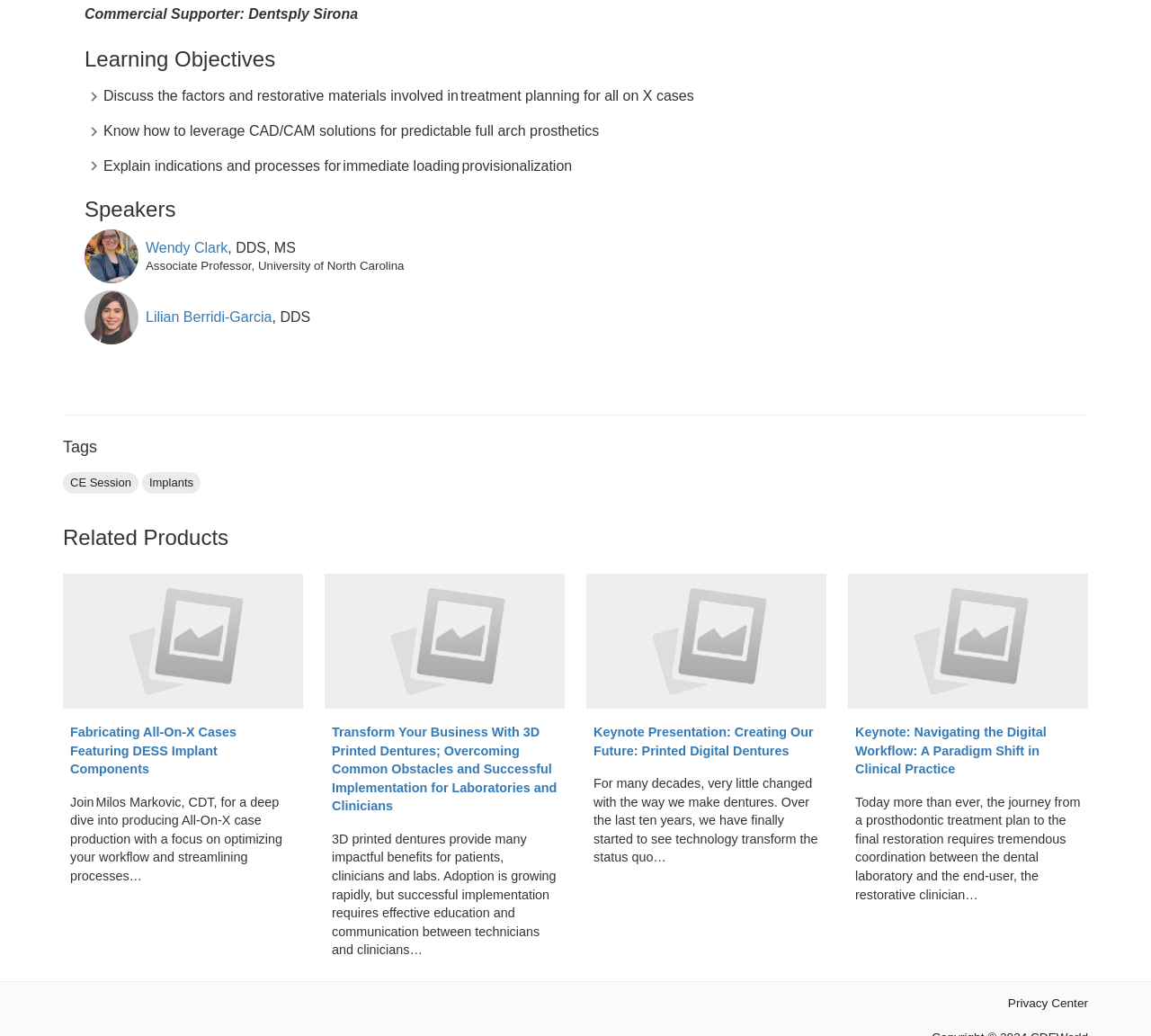Extract the bounding box coordinates of the UI element described by: "Implants". The coordinates should include four float numbers ranging from 0 to 1, e.g., [left, top, right, bottom].

[0.123, 0.456, 0.174, 0.477]